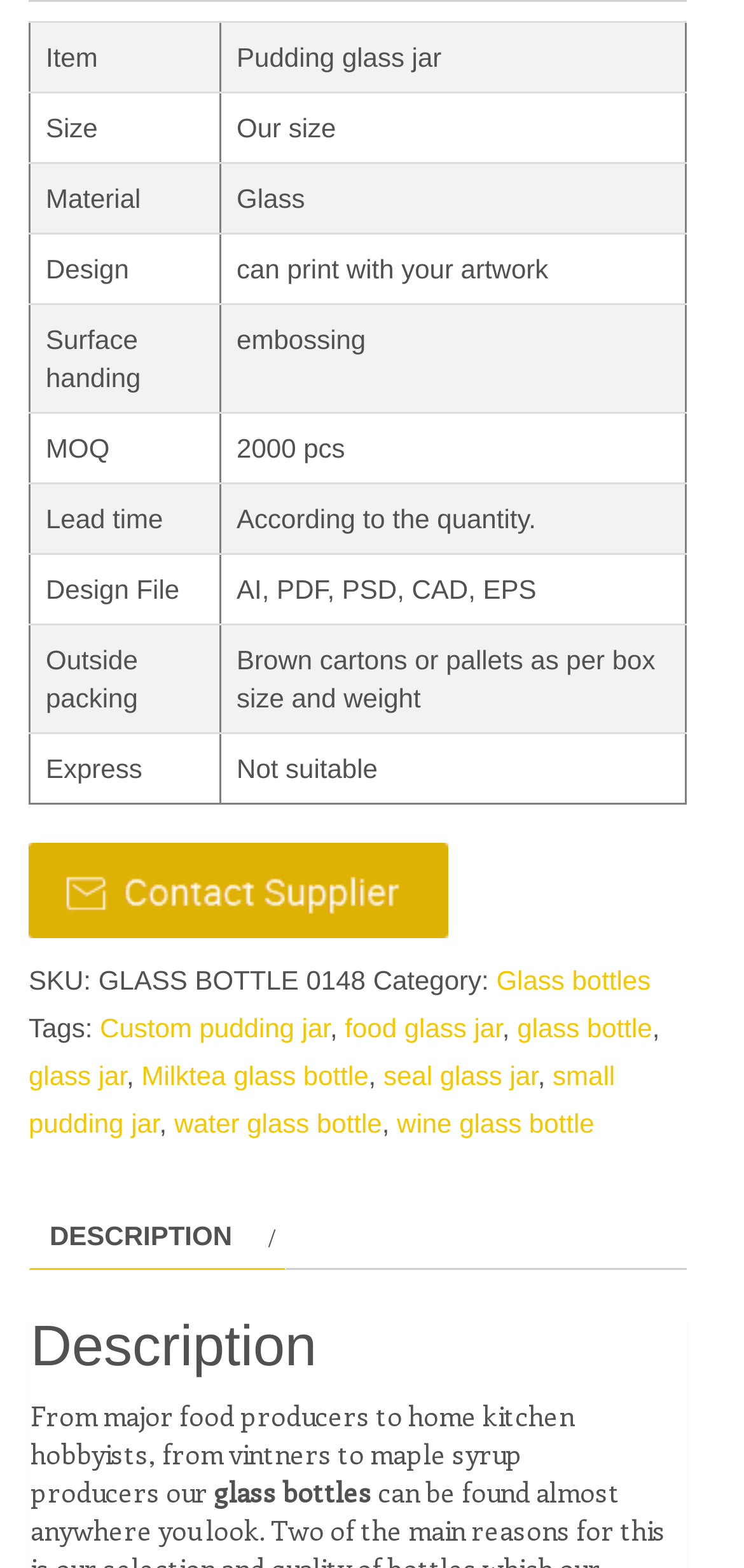Please identify the bounding box coordinates of the area that needs to be clicked to follow this instruction: "Check the product details in the table".

[0.04, 0.013, 0.922, 0.513]